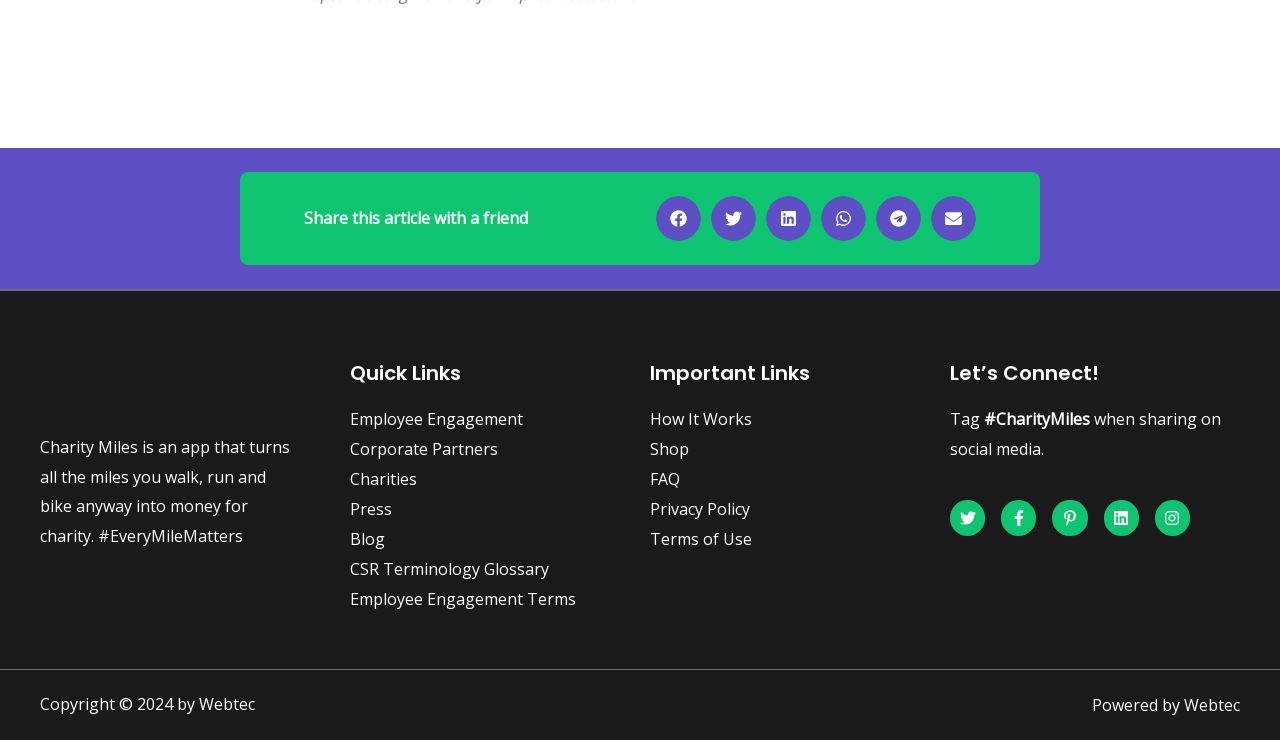Identify the bounding box for the described UI element: "Employee Engagement".

[0.273, 0.553, 0.492, 0.58]